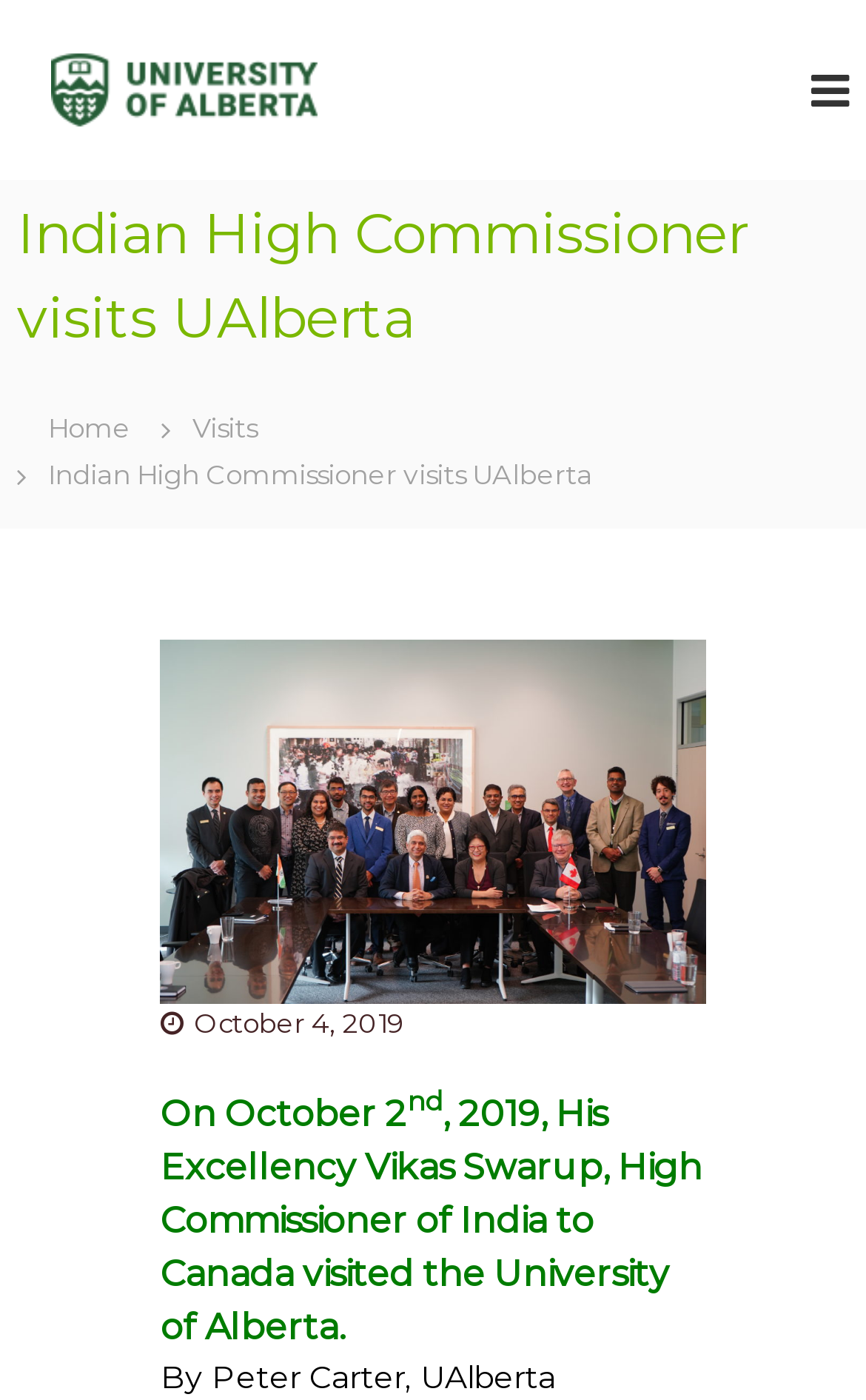Examine the screenshot and answer the question in as much detail as possible: What is the position of Vikas Swarup?

This information can be obtained from the paragraph that describes the visit of His Excellency Vikas Swarup to the University of Alberta, where it mentions his position as High Commissioner of India to Canada.